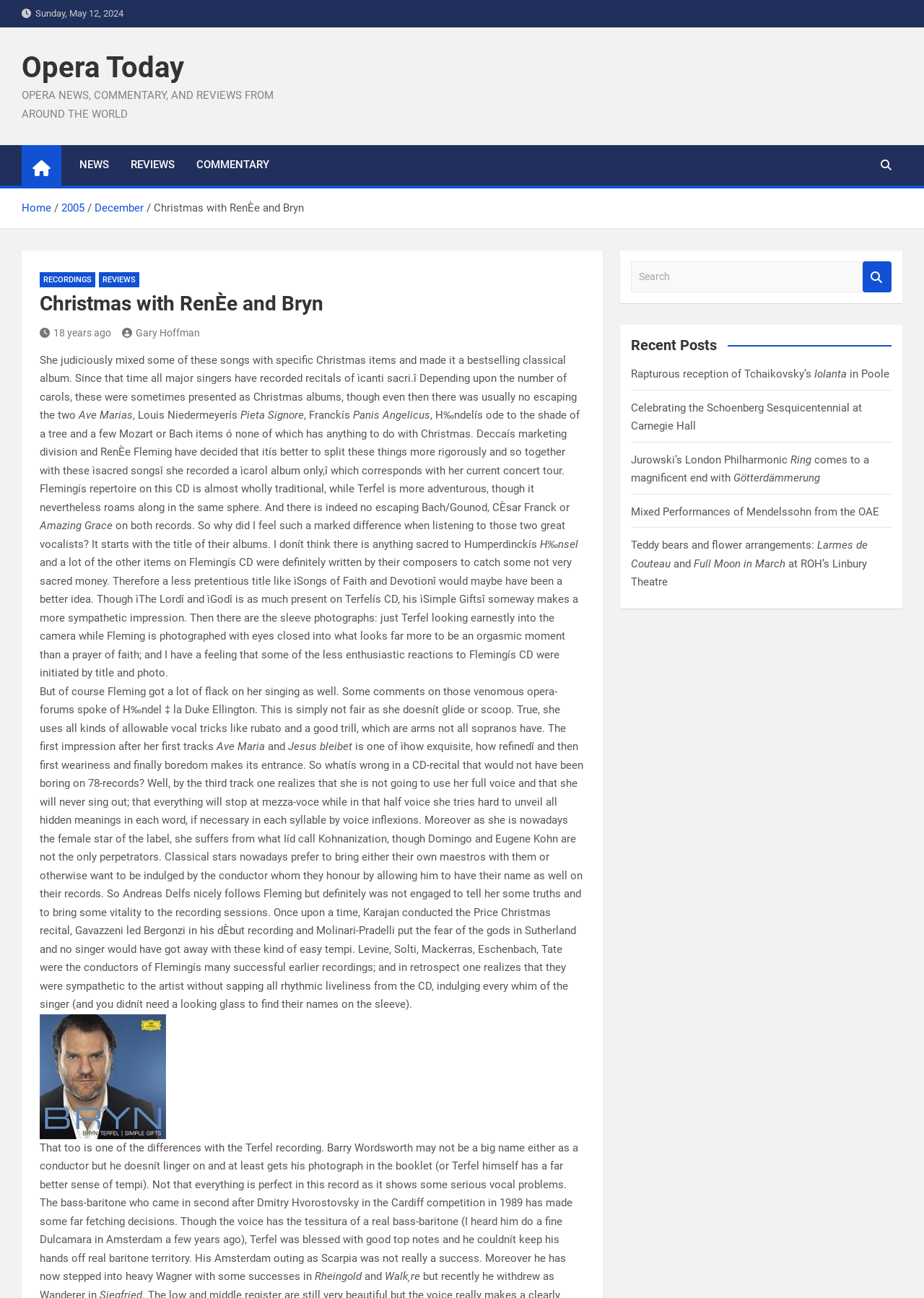Look at the image and answer the question in detail:
How many images are there on the webpage?

There is only one image on the webpage, which is a photo of Bryn Terfel, located at the bottom of the article.